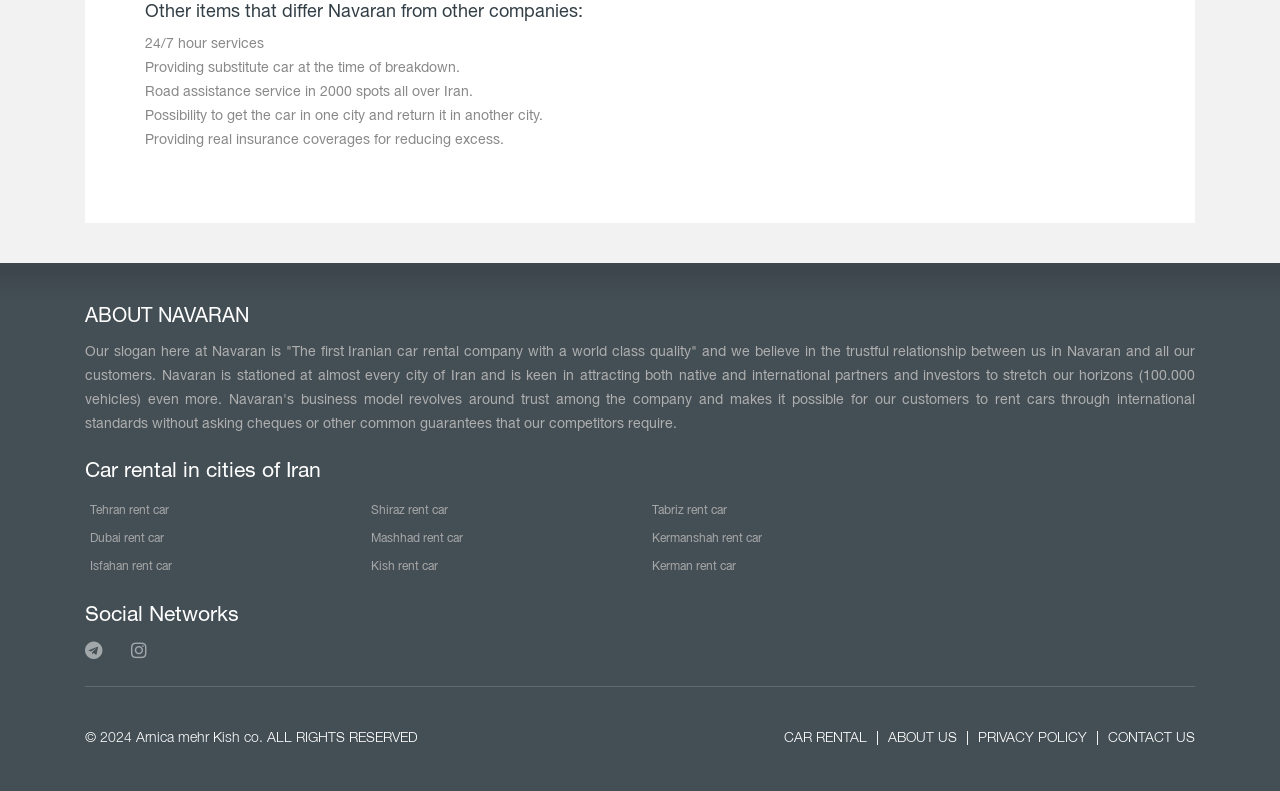Locate the bounding box coordinates of the area where you should click to accomplish the instruction: "Click on Facebook icon".

[0.102, 0.814, 0.115, 0.836]